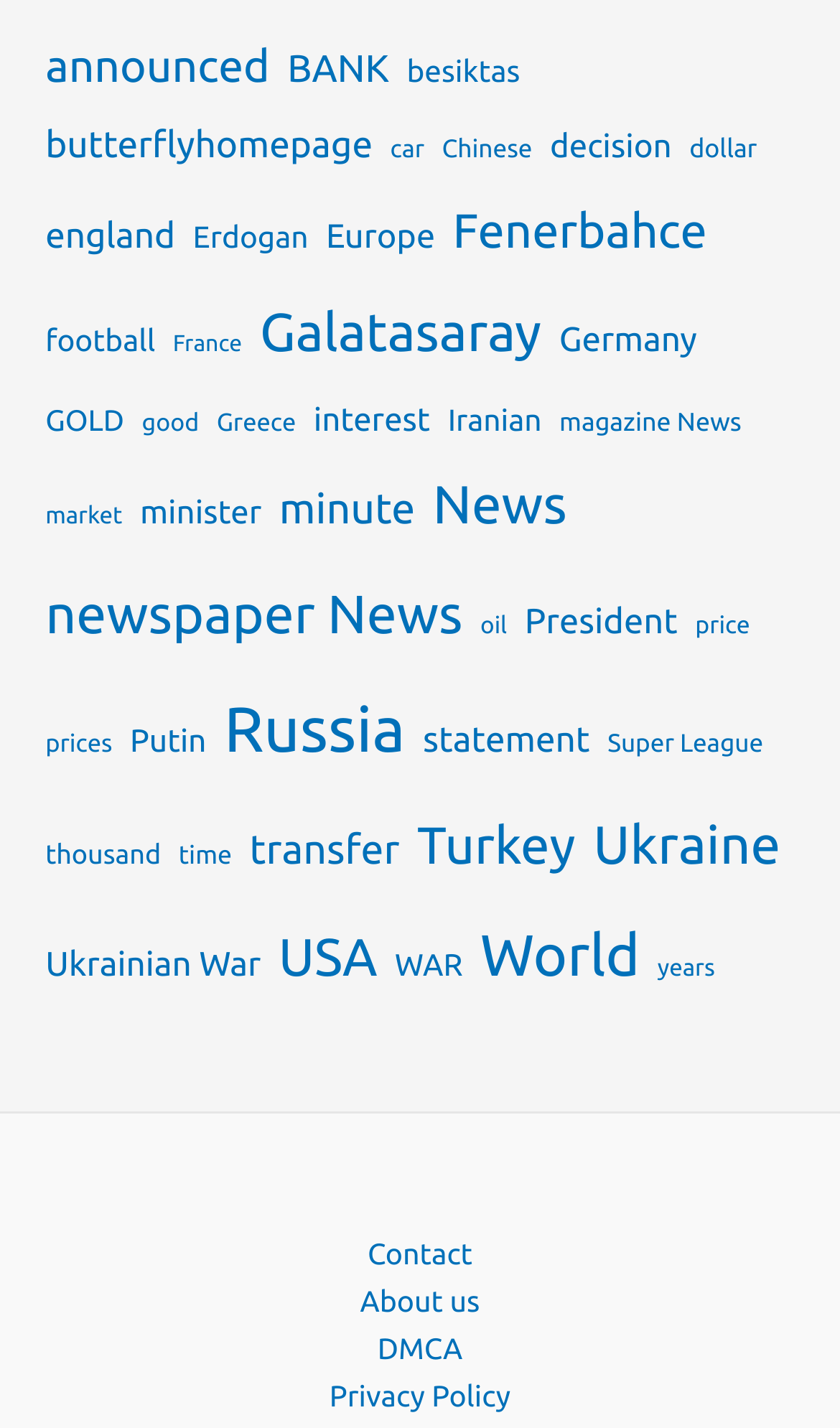Please specify the bounding box coordinates of the element that should be clicked to execute the given instruction: 'Check the World news'. Ensure the coordinates are four float numbers between 0 and 1, expressed as [left, top, right, bottom].

[0.572, 0.631, 0.762, 0.712]